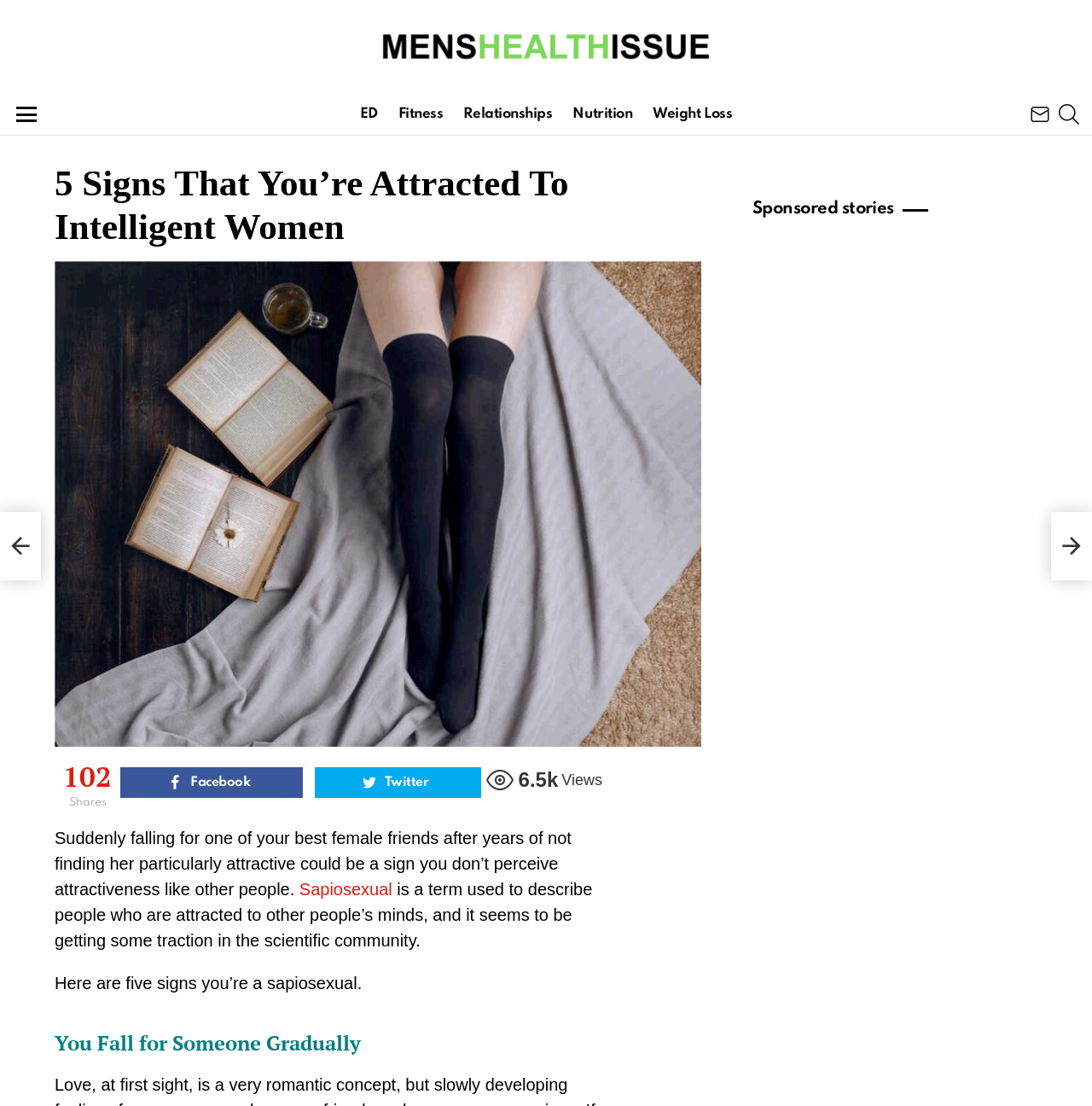Bounding box coordinates are specified in the format (top-left x, top-left y, bottom-right x, bottom-right y). All values are floating point numbers bounded between 0 and 1. Please provide the bounding box coordinate of the region this sentence describes: Nutrition

[0.517, 0.092, 0.587, 0.115]